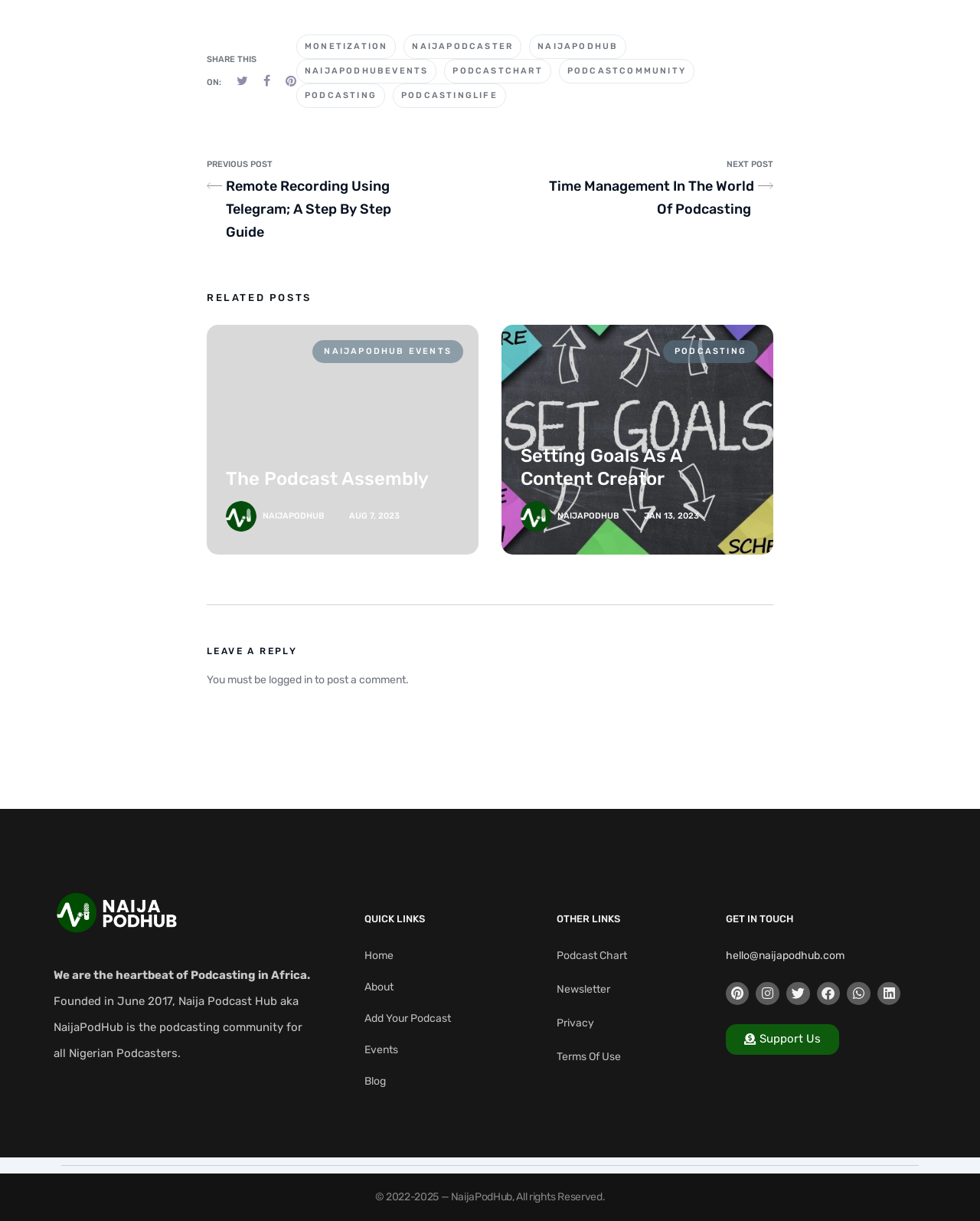Determine the bounding box for the described HTML element: "Home". Ensure the coordinates are four float numbers between 0 and 1 in the format [left, top, right, bottom].

[0.372, 0.774, 0.545, 0.791]